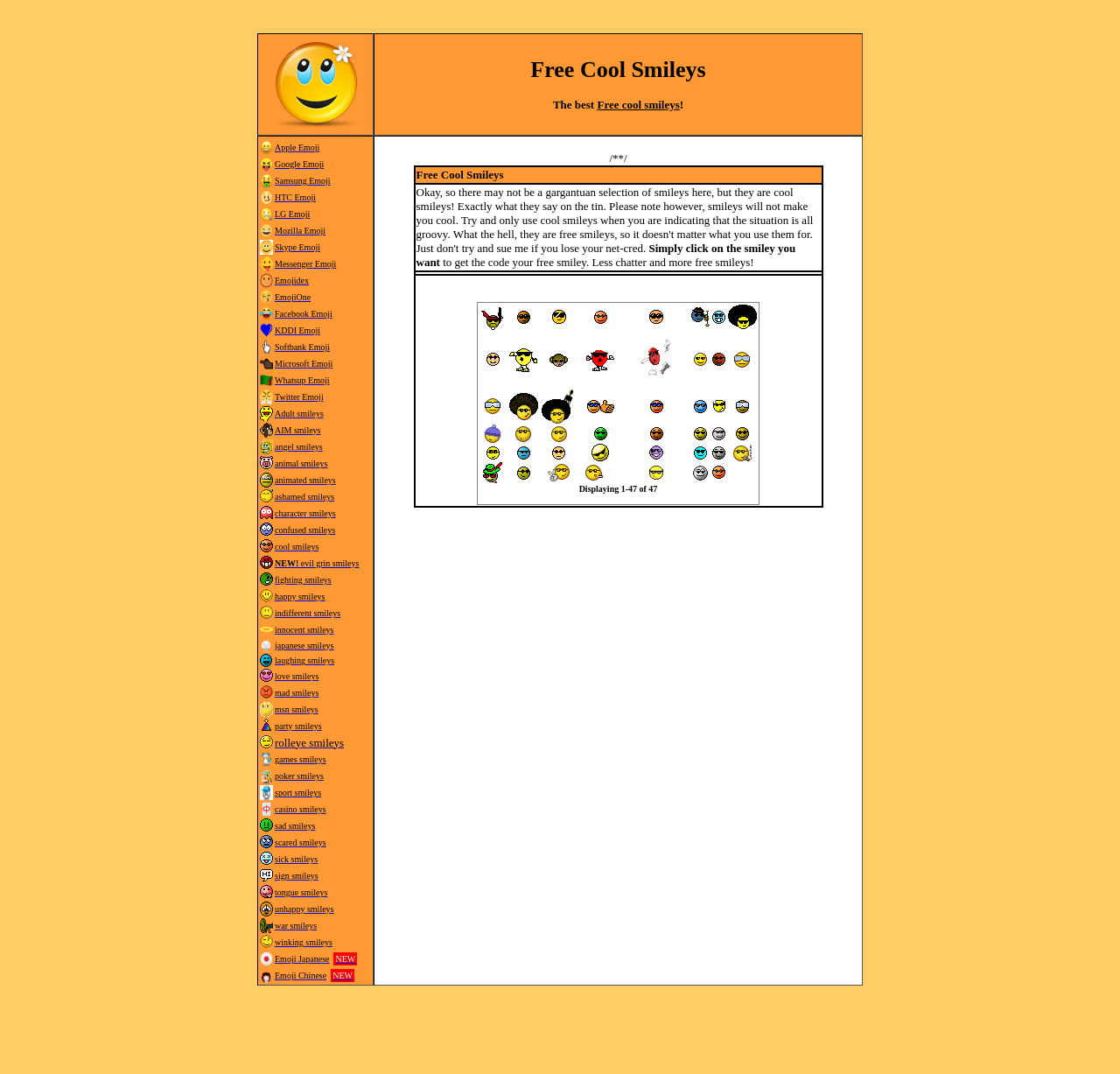Provide the bounding box coordinates of the HTML element this sentence describes: "Emojidex". The bounding box coordinates consist of four float numbers between 0 and 1, i.e., [left, top, right, bottom].

[0.245, 0.257, 0.276, 0.266]